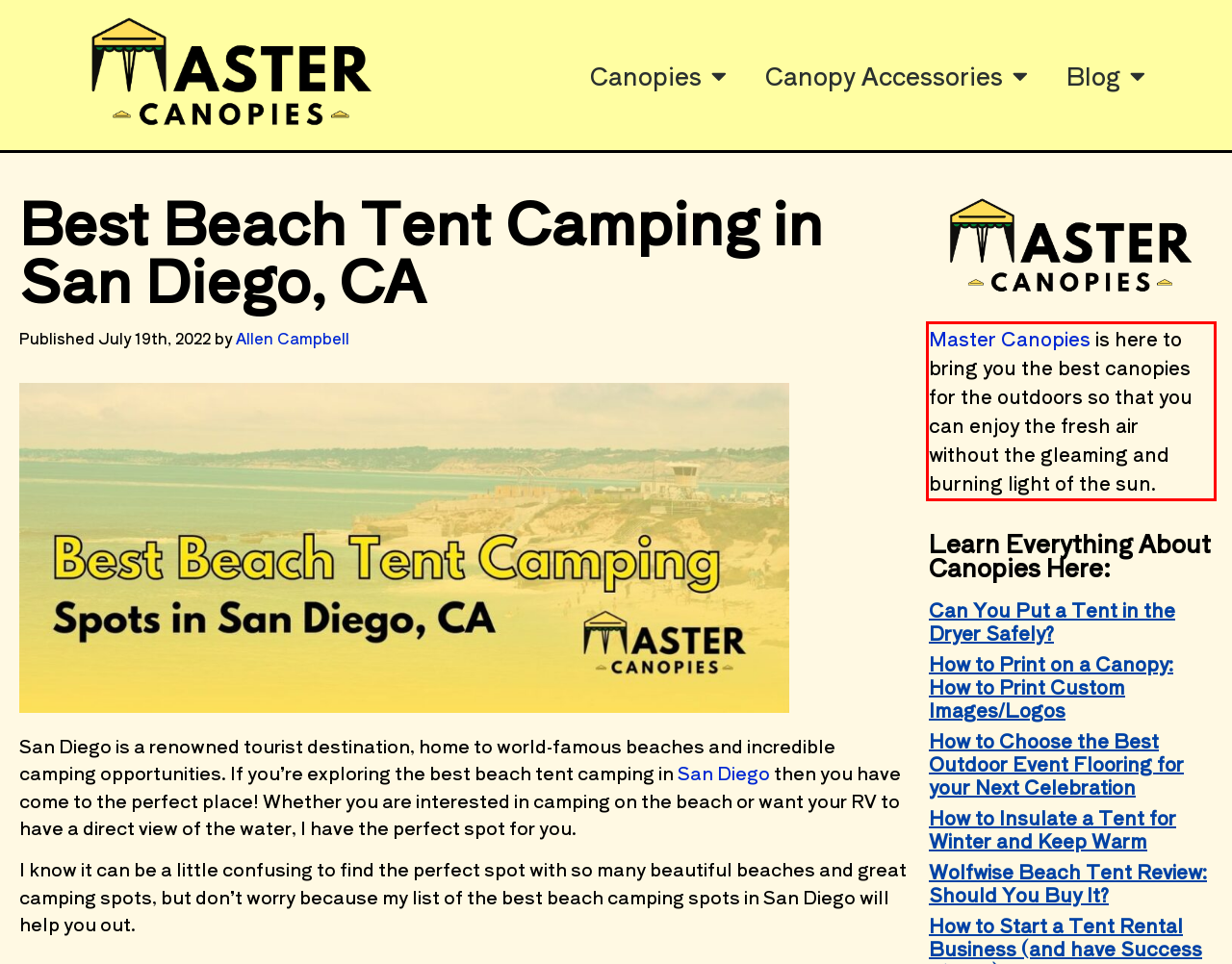Within the screenshot of the webpage, locate the red bounding box and use OCR to identify and provide the text content inside it.

Master Canopies is here to bring you the best canopies for the outdoors so that you can enjoy the fresh air without the gleaming and burning light of the sun.